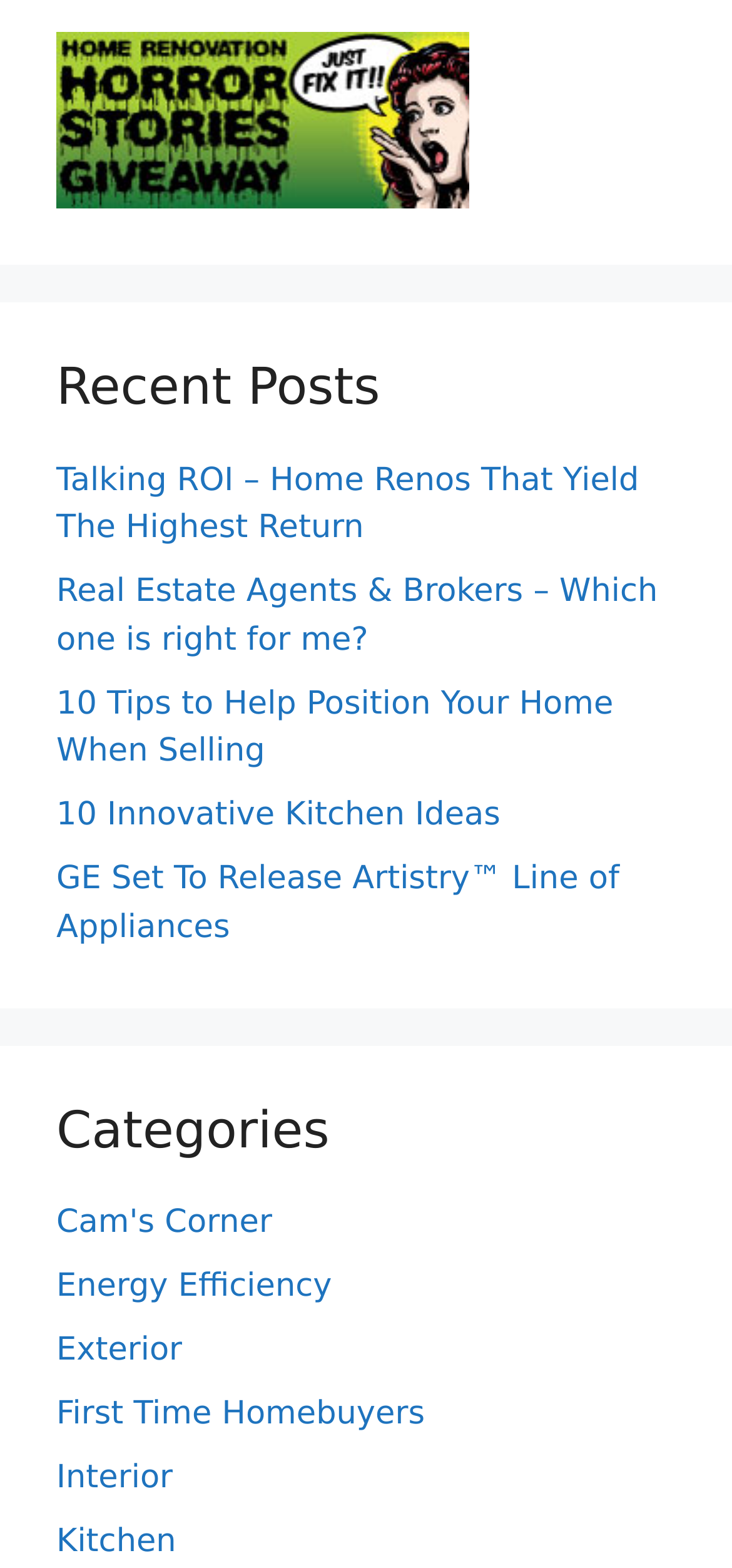Determine the bounding box coordinates for the area that needs to be clicked to fulfill this task: "learn about energy efficiency". The coordinates must be given as four float numbers between 0 and 1, i.e., [left, top, right, bottom].

[0.077, 0.809, 0.453, 0.833]